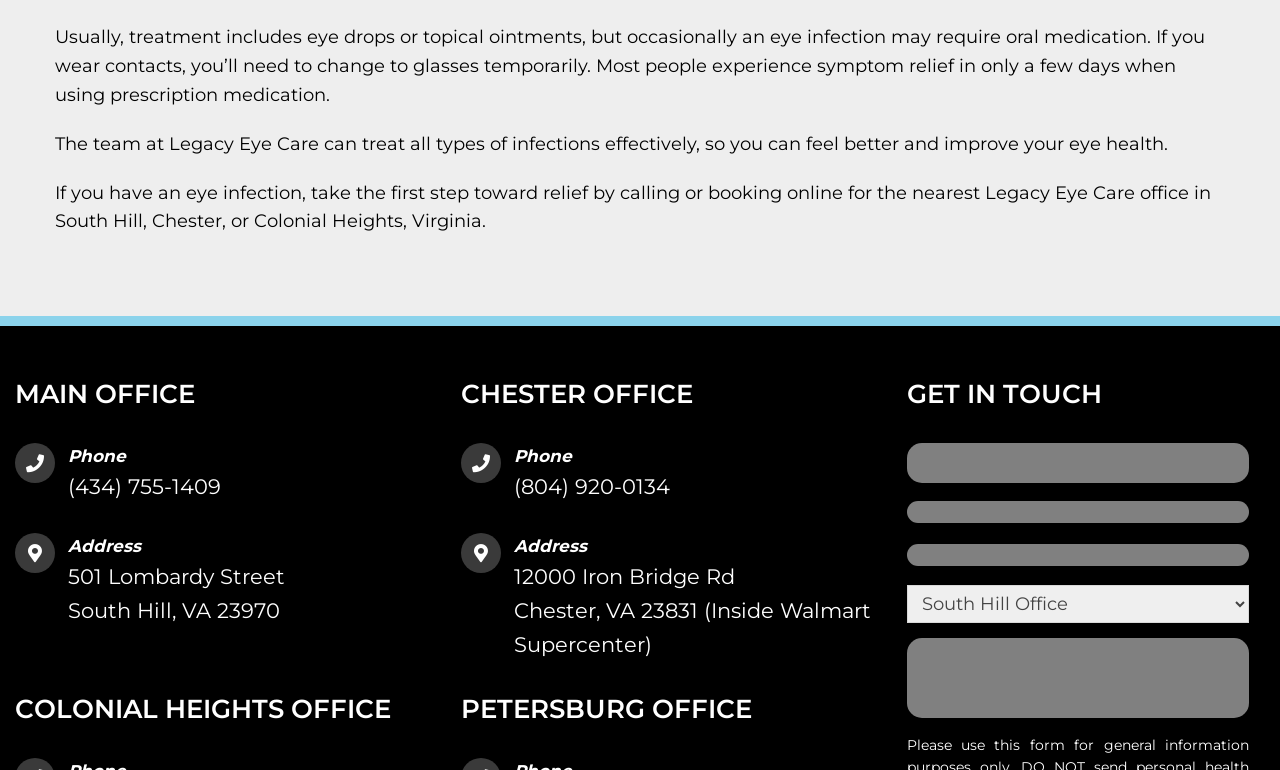Please locate the bounding box coordinates of the region I need to click to follow this instruction: "Get directions to the Chester office".

[0.401, 0.733, 0.68, 0.853]